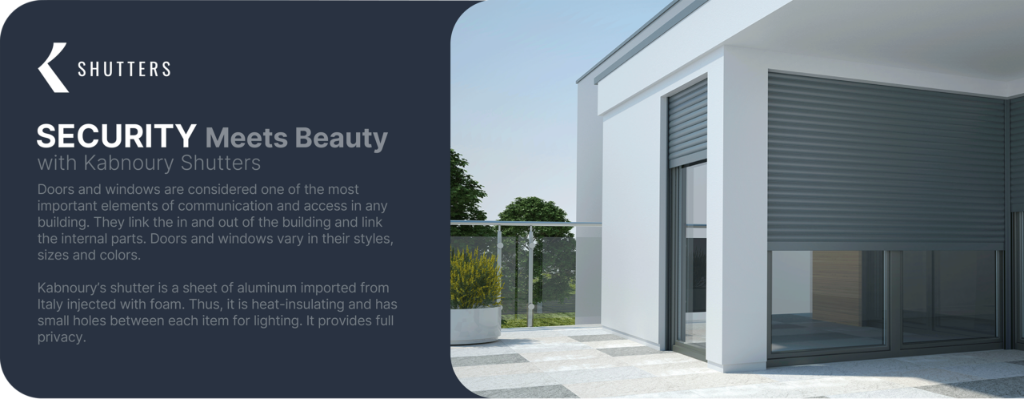Explain the image in a detailed and thorough manner.

The image showcases a modern architectural design featuring Kabnoury Shutters installed on a stylish building. The shutters, crafted from imported aluminum and injected with foam for superior heat insulation, provide both aesthetic appeal and security. The clean lines and contemporary structure are complemented by the surrounding outdoor space, which includes patio tiles and plants, enhancing the overall ambiance. The text highlights that these shutters are not just practical for controlling light and ensuring privacy, but they also embody a seamless blend of security and beauty, making them a vital feature for any building.